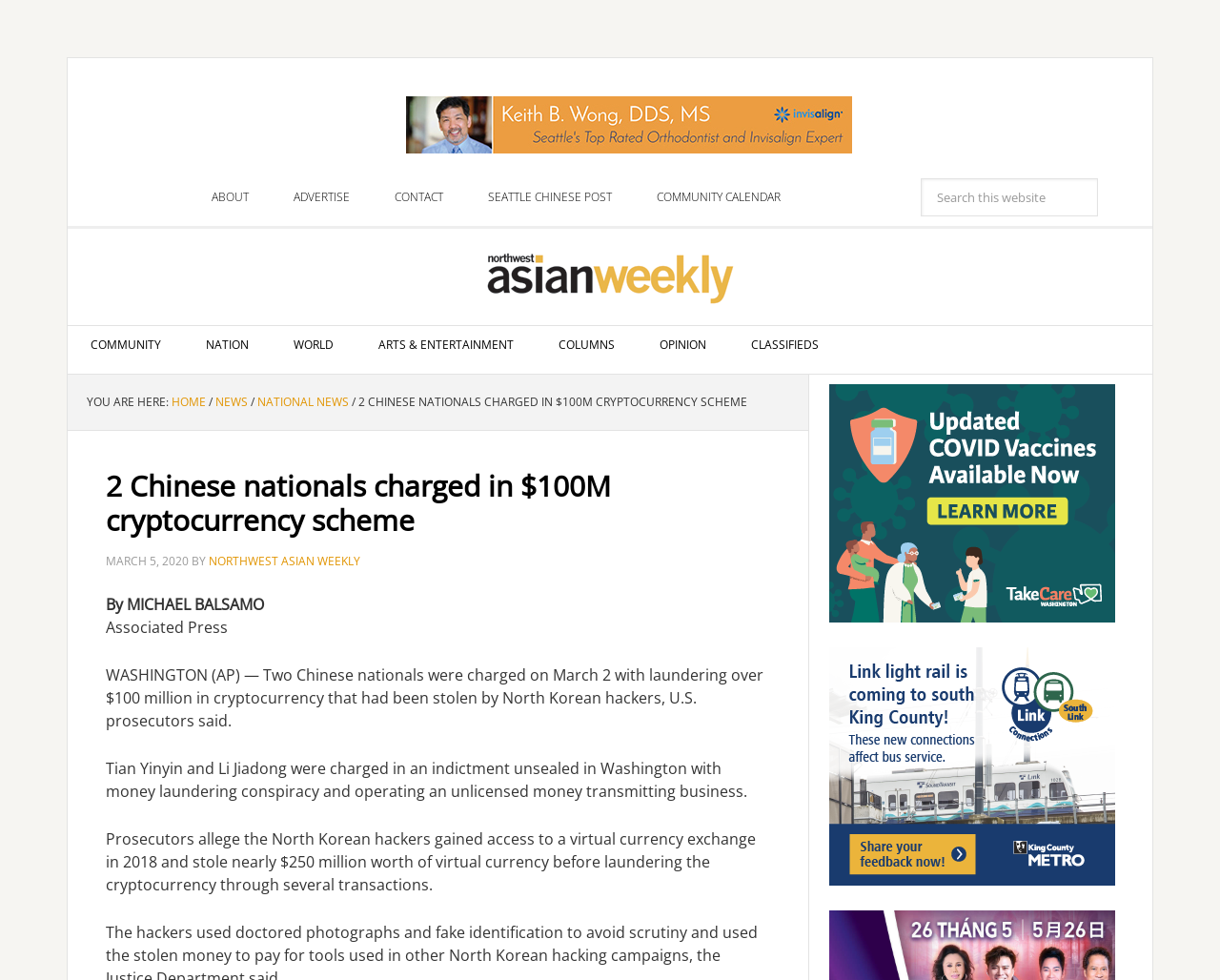What is the amount of cryptocurrency stolen by North Korean hackers?
Look at the image and construct a detailed response to the question.

The answer can be found in the article text, where it says 'Prosecutors allege the North Korean hackers gained access to a virtual currency exchange in 2018 and stole nearly $250 million worth of virtual currency before laundering the cryptocurrency through several transactions.' This indicates that the amount of cryptocurrency stolen is nearly $250 million.